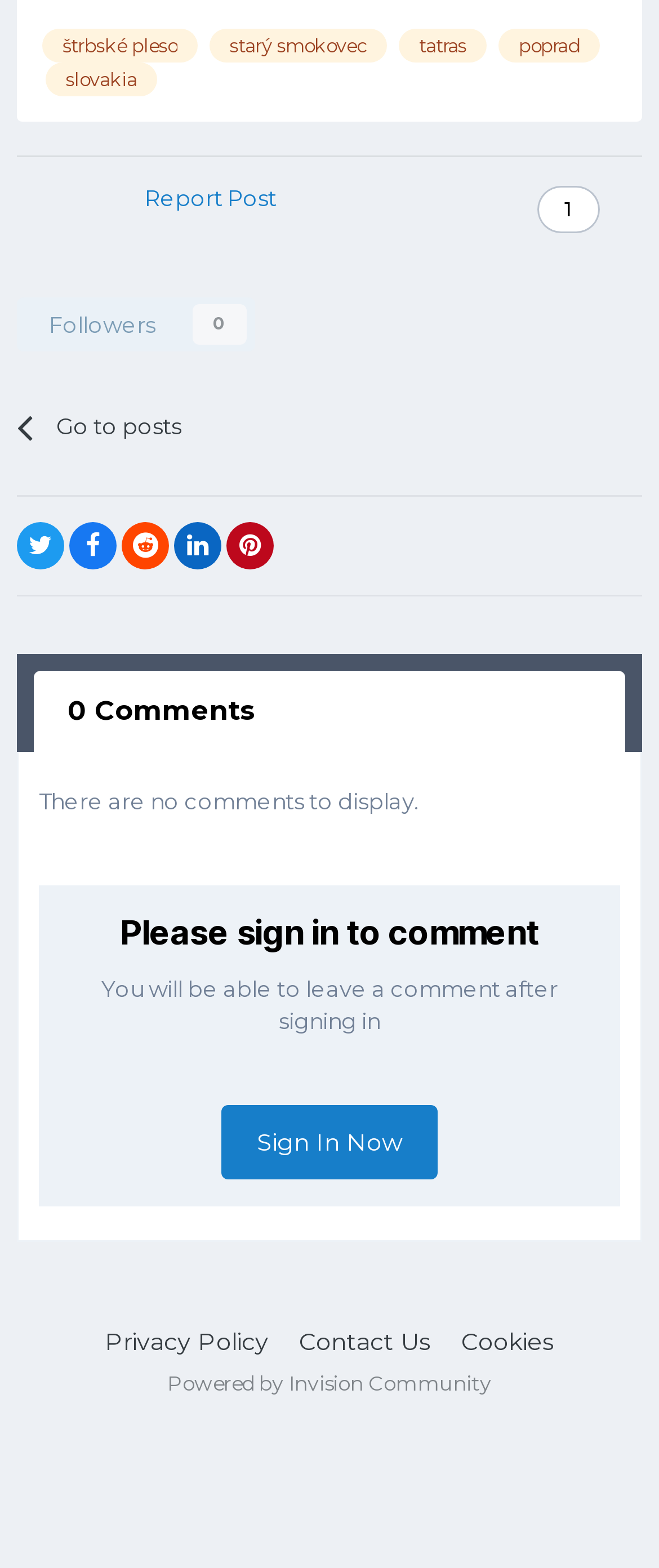Find the bounding box coordinates for the area that must be clicked to perform this action: "Report a post".

[0.077, 0.108, 0.562, 0.143]